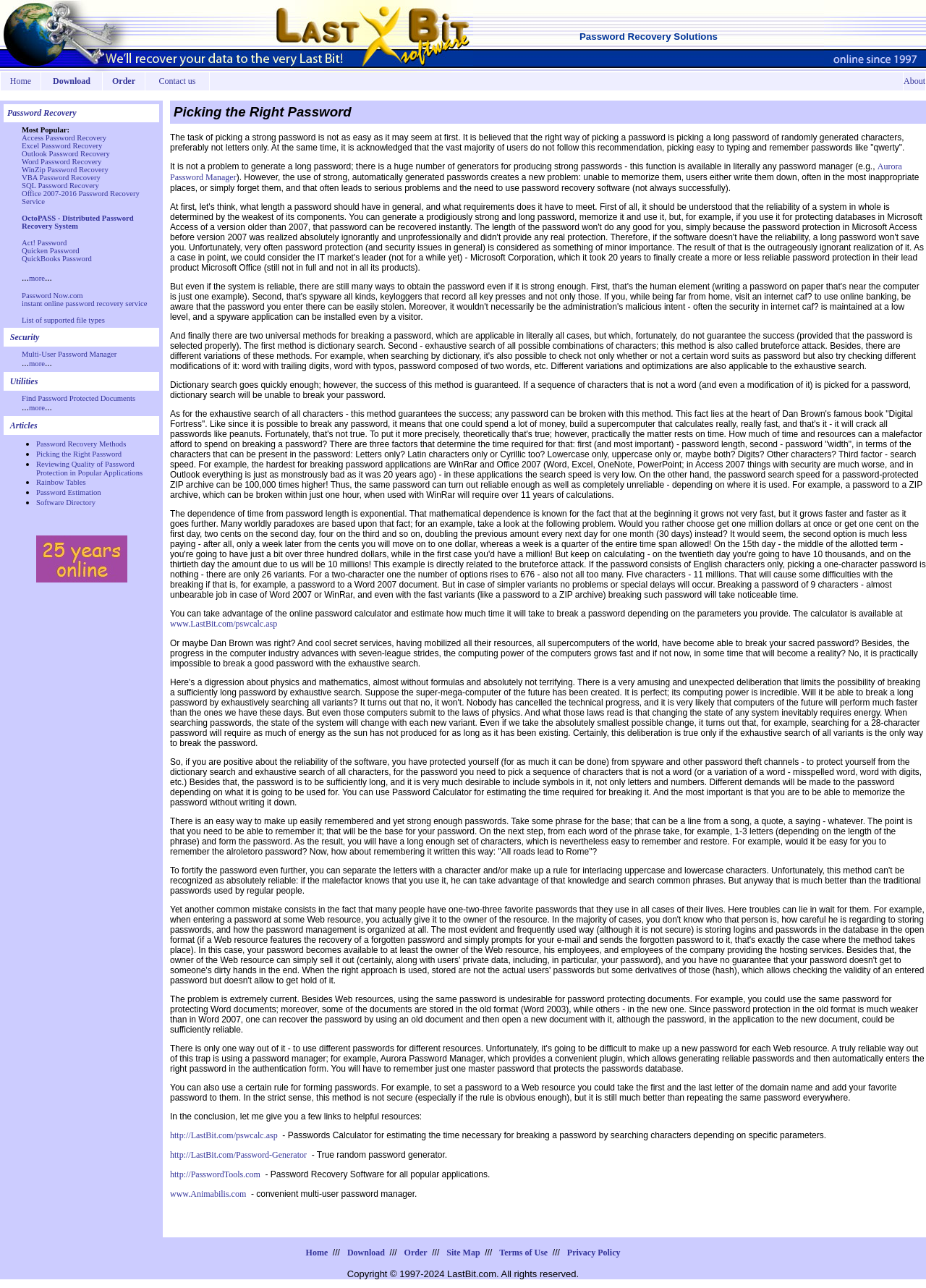Answer this question using a single word or a brief phrase:
What is the purpose of the 'Find Password Protected Documents' tool?

To find password protected documents